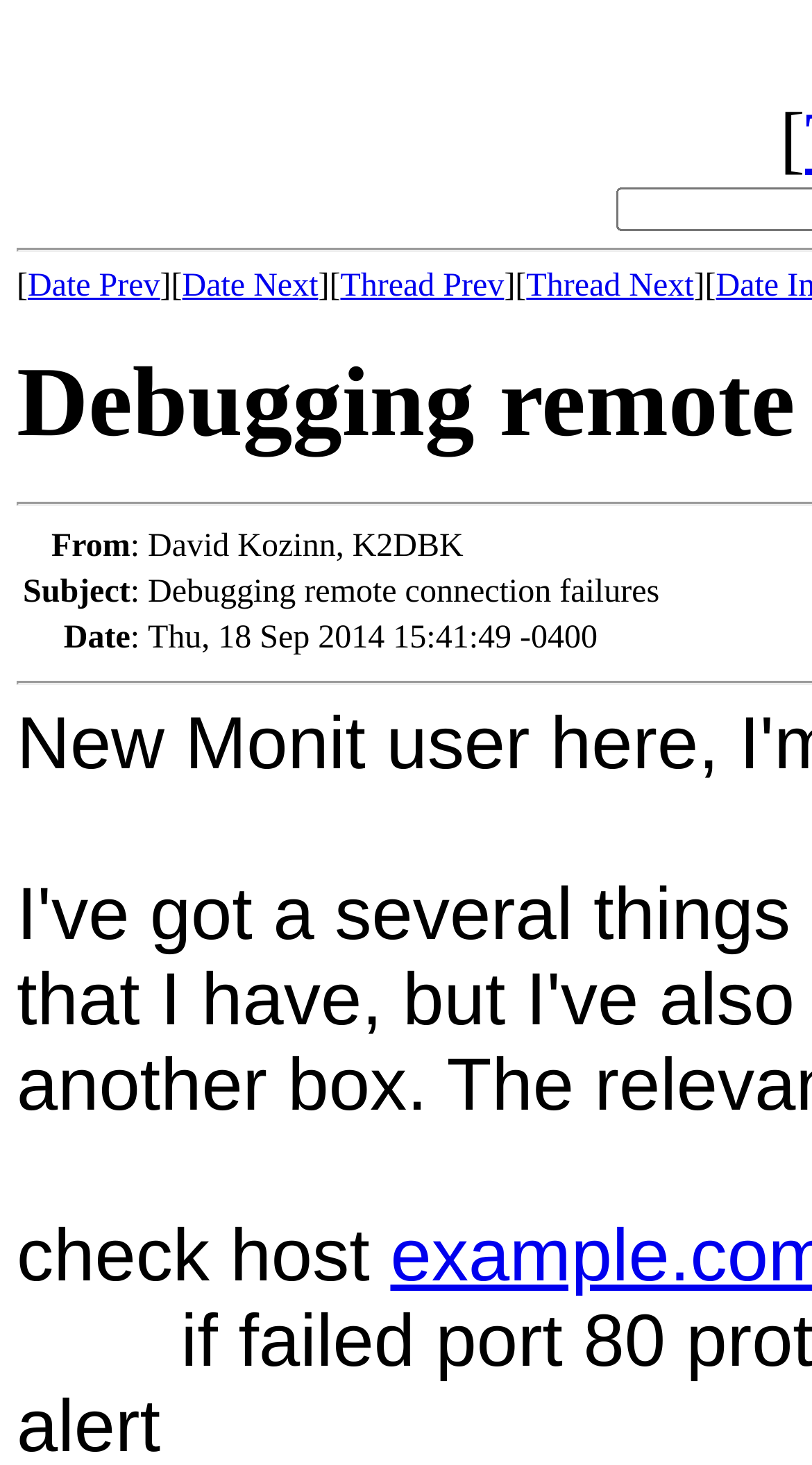What is the sender's name?
Provide a detailed answer to the question, using the image to inform your response.

I found the sender's name by looking at the table with the 'From:' label, and the corresponding cell contains the name 'David Kozinn, K2DBK'.